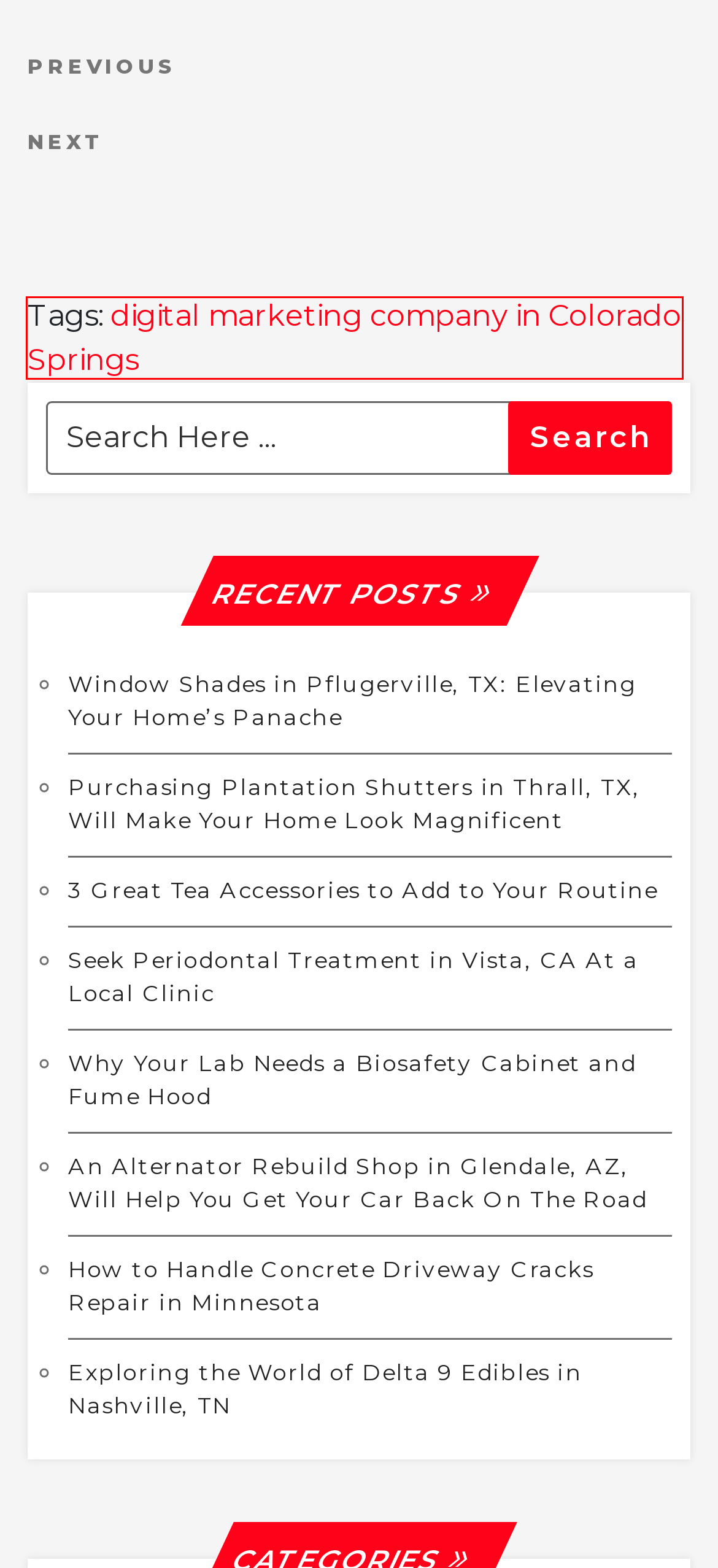You have a screenshot of a webpage, and a red bounding box highlights an element. Select the webpage description that best fits the new page after clicking the element within the bounding box. Options are:
A. digital marketing company in Colorado Springs Archives - Elistingz
B. How to Handle Concrete Driveway Cracks Repair in Minnesota - Elistingz
C. Window Shades in Pflugerville, TX: Elevating Your Home's Panache - Elistingz
D. Tree Removal and Chipping in Middleburg, FL - Elistingz
E. Seek Periodontal Treatment in Vista, CA At a Local Clinic - Elistingz
F. An Alternator Rebuild Shop in Glendale, AZ, Will Help You Get Your Car Back On The Road - Elistingz
G. Looking for Townhomes for Rent in Norfolk, VA - Elistingz
H. 3 Great Tea Accessories to Add to Your Routine - Elistingz

A